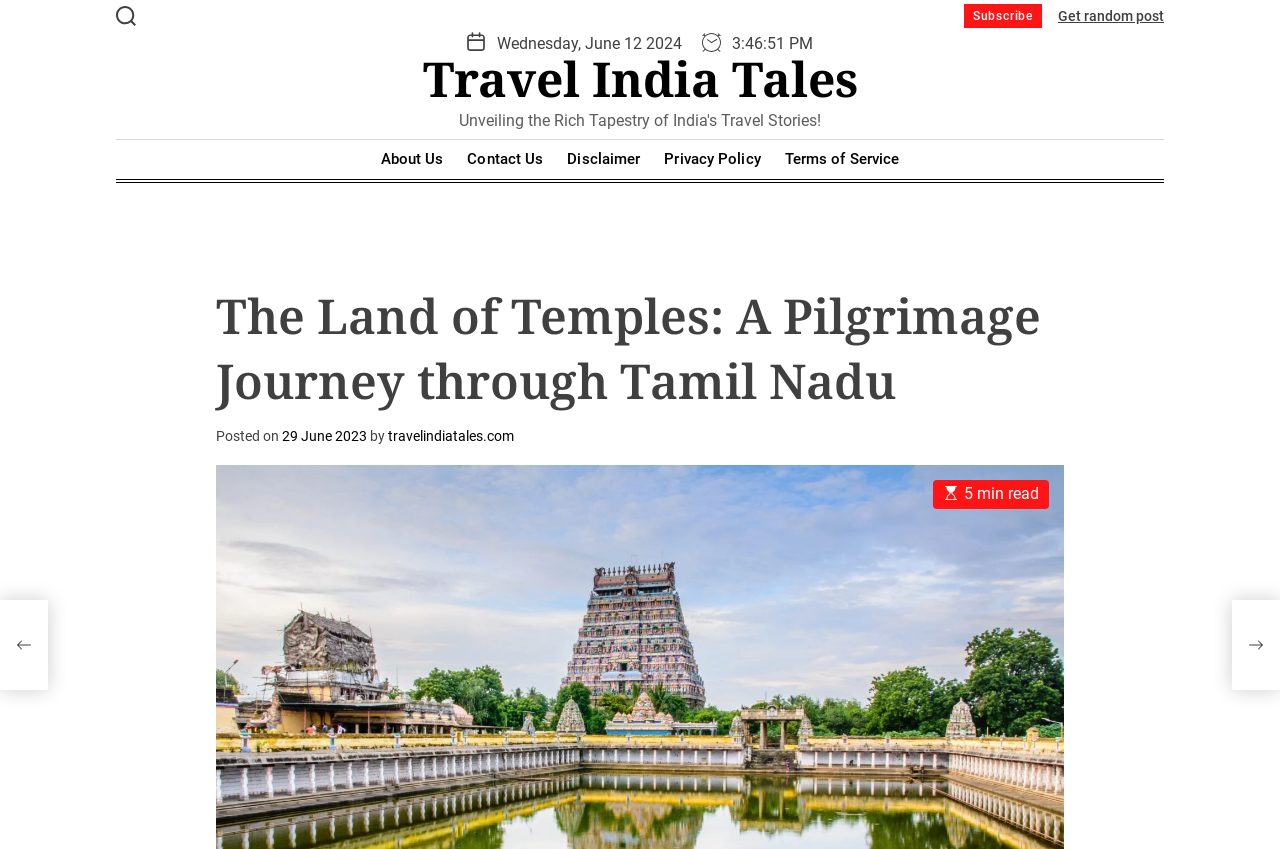Determine the bounding box coordinates of the region I should click to achieve the following instruction: "Read the disclaimer". Ensure the bounding box coordinates are four float numbers between 0 and 1, i.e., [left, top, right, bottom].

[0.443, 0.165, 0.5, 0.211]